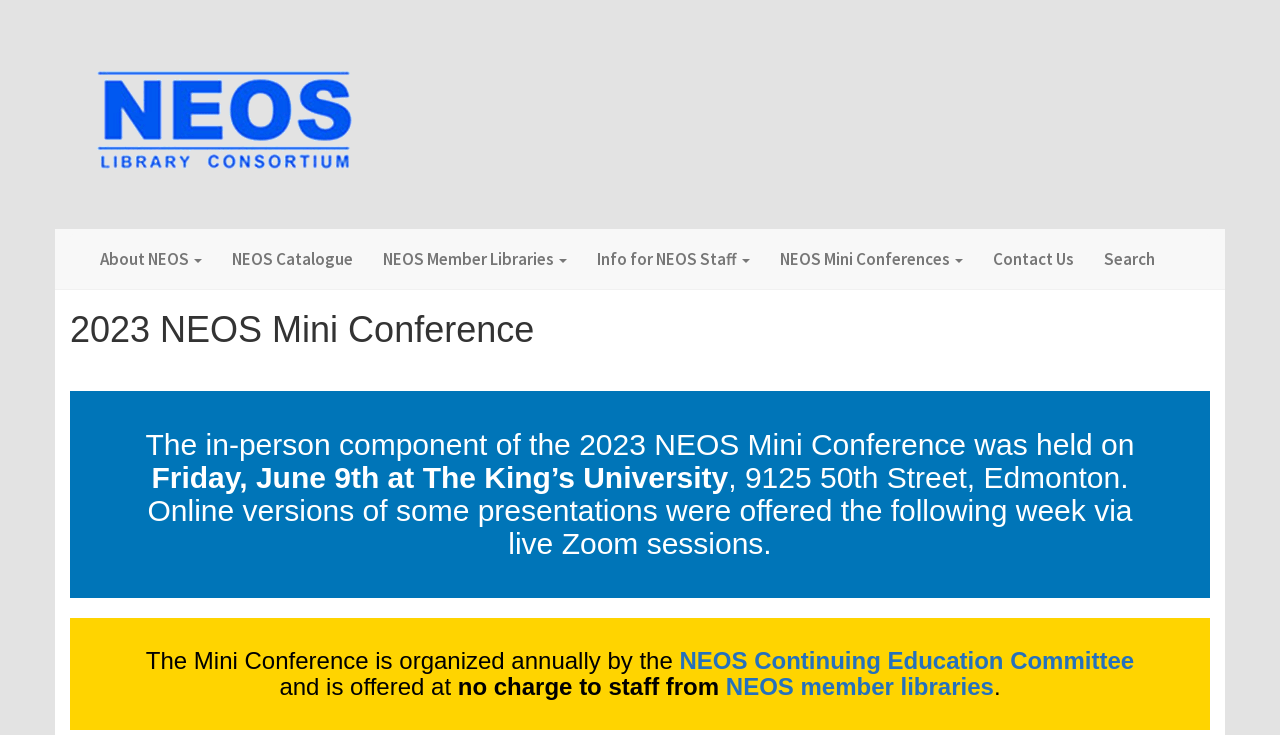Determine the bounding box coordinates of the region I should click to achieve the following instruction: "go to NEOS Library Consortium homepage". Ensure the bounding box coordinates are four float numbers between 0 and 1, i.e., [left, top, right, bottom].

[0.066, 0.127, 0.284, 0.188]